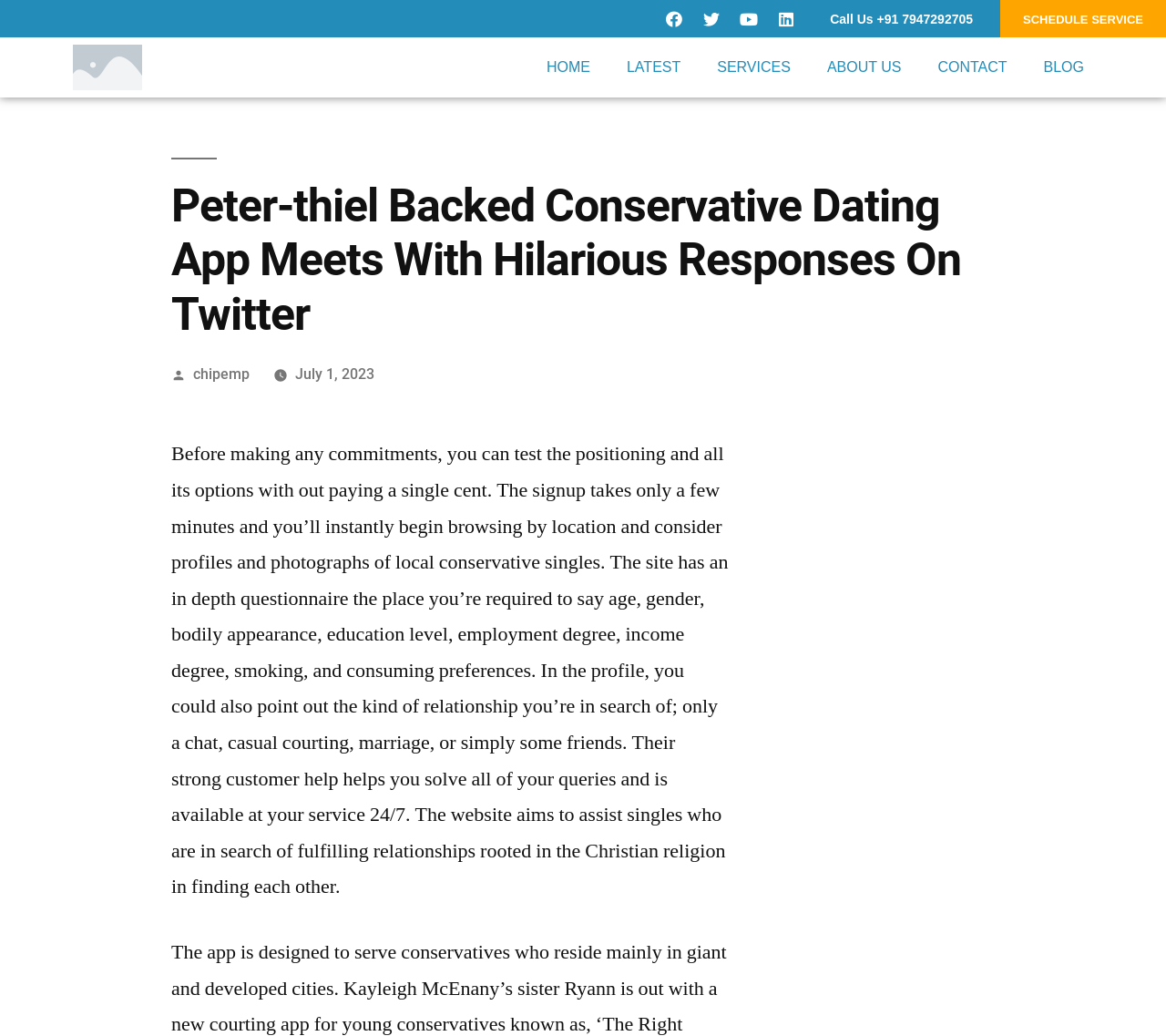Please specify the bounding box coordinates for the clickable region that will help you carry out the instruction: "Contact us".

[0.789, 0.036, 0.879, 0.094]